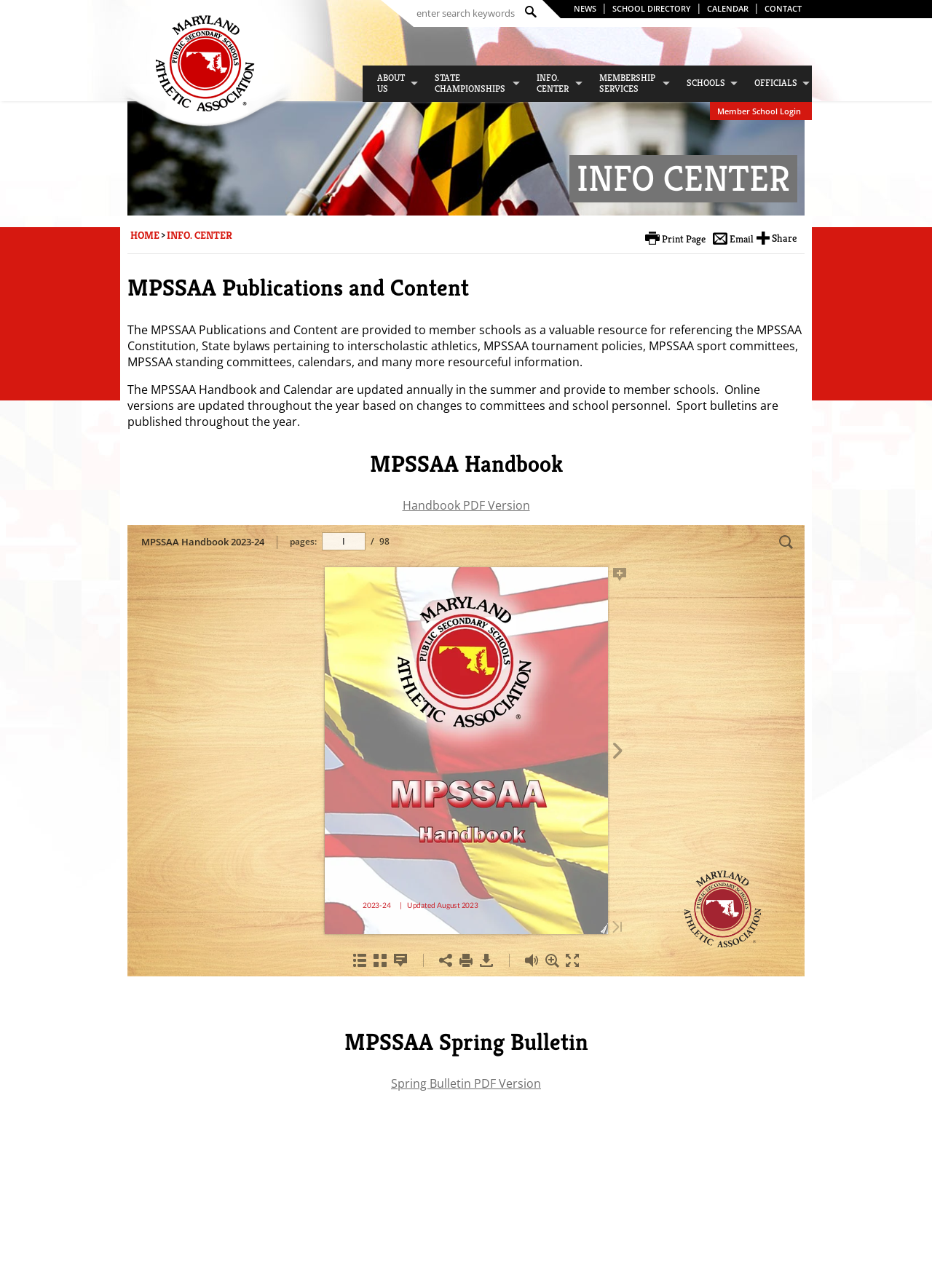Specify the bounding box coordinates of the area to click in order to follow the given instruction: "View MPSSAA Handbook."

[0.432, 0.386, 0.568, 0.399]